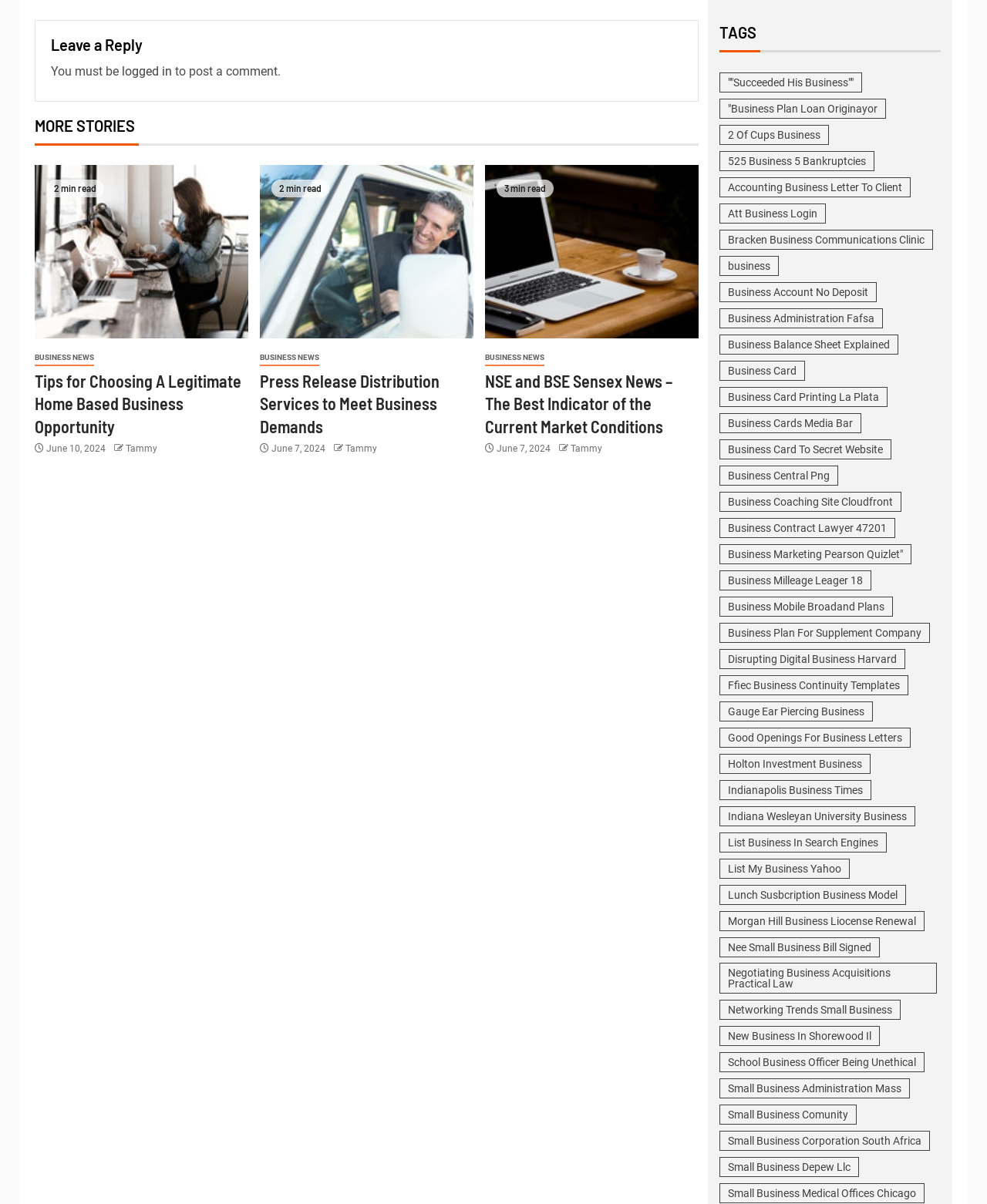What is the purpose of the 'TAGS' section?
Kindly offer a comprehensive and detailed response to the question.

The 'TAGS' section appears to be a list of keywords or categories related to the articles on the webpage. This section likely helps users quickly find and navigate to articles that are relevant to their interests or topics they want to explore.